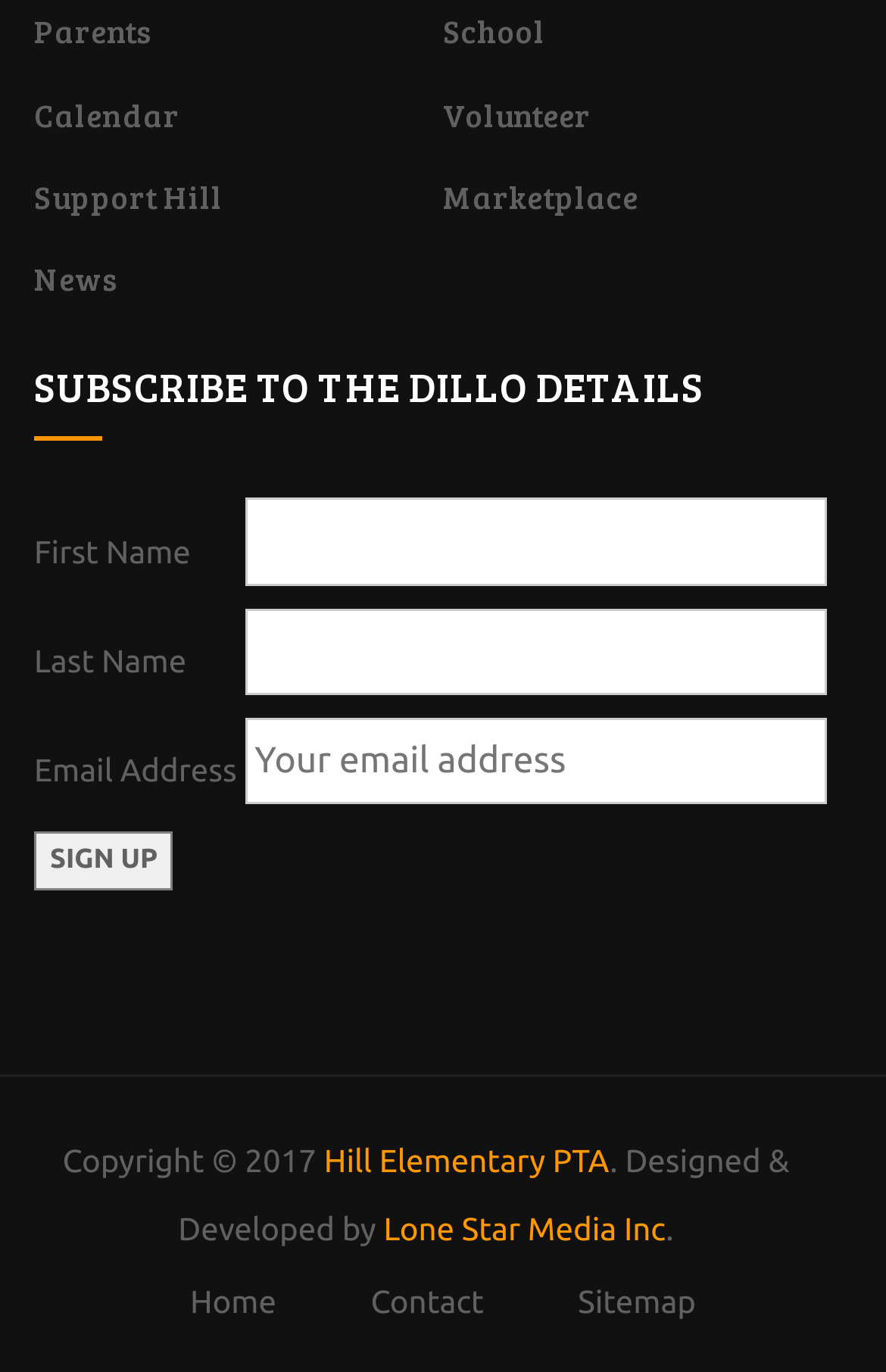Please indicate the bounding box coordinates of the element's region to be clicked to achieve the instruction: "Click on the 'Home' link in the footer". Provide the coordinates as four float numbers between 0 and 1, i.e., [left, top, right, bottom].

[0.214, 0.936, 0.312, 0.962]